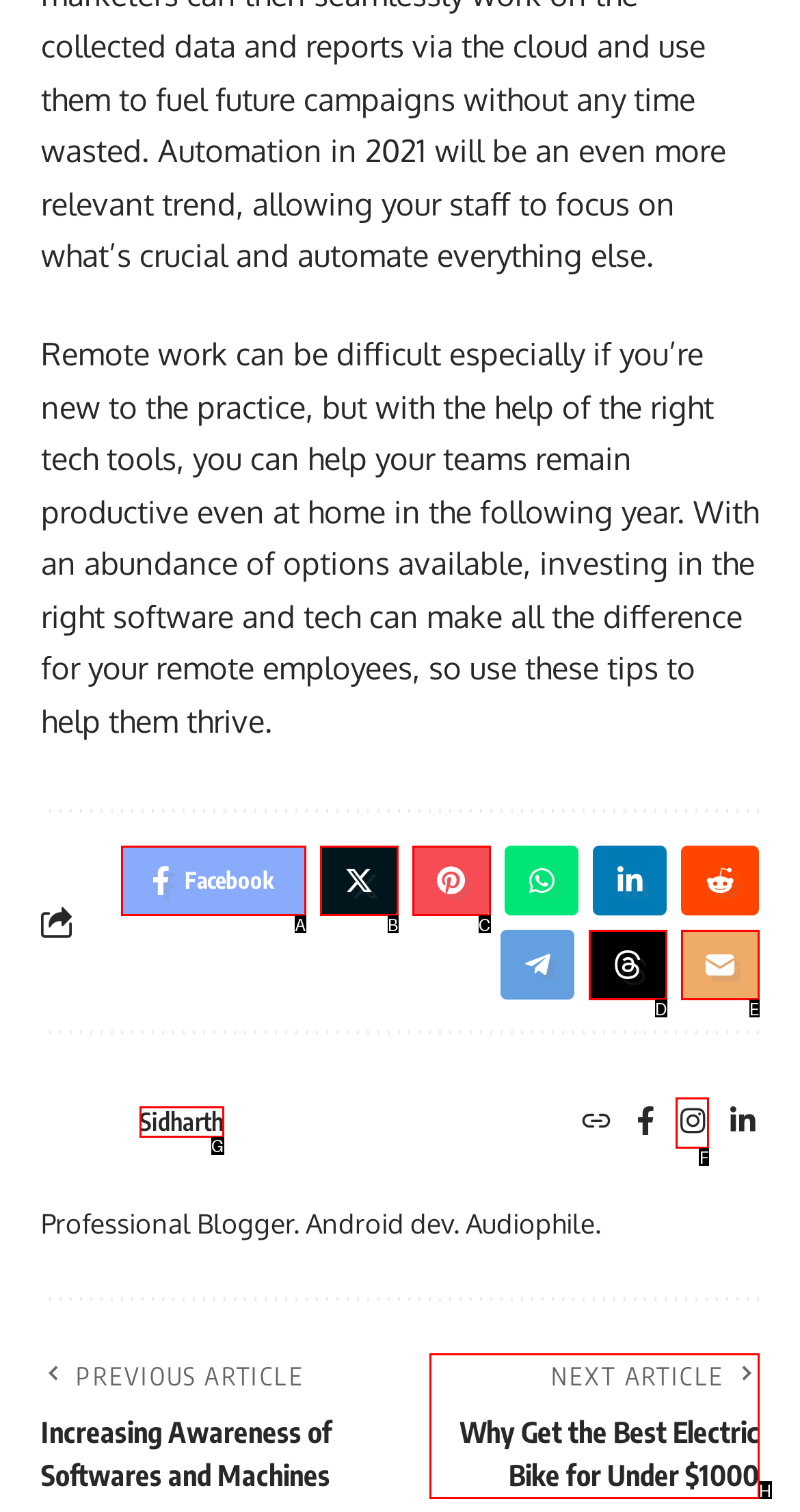Identify the letter of the UI element that fits the description: Facebook
Respond with the letter of the option directly.

A